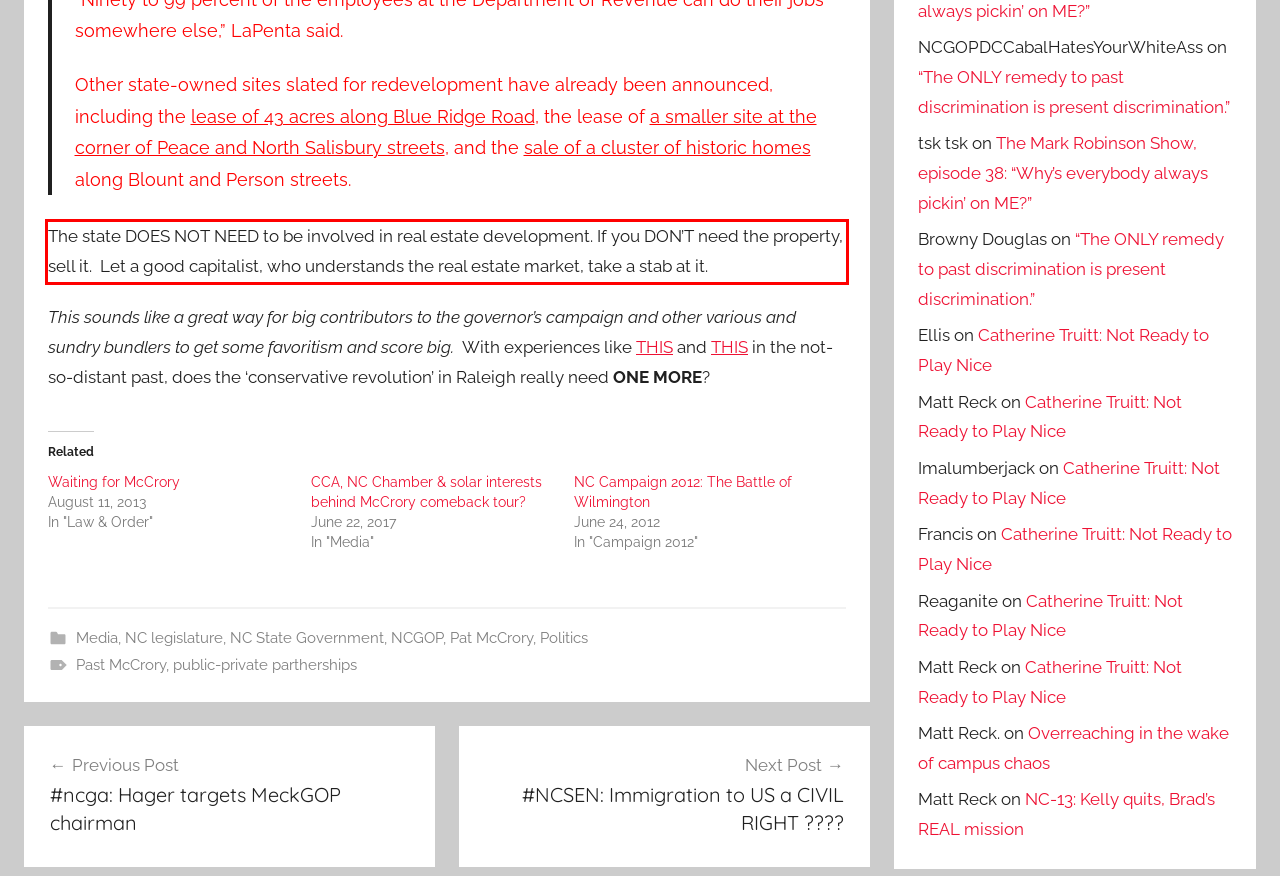Given a screenshot of a webpage containing a red bounding box, perform OCR on the text within this red bounding box and provide the text content.

The state DOES NOT NEED to be involved in real estate development. If you DON’T need the property, sell it. Let a good capitalist, who understands the real estate market, take a stab at it.